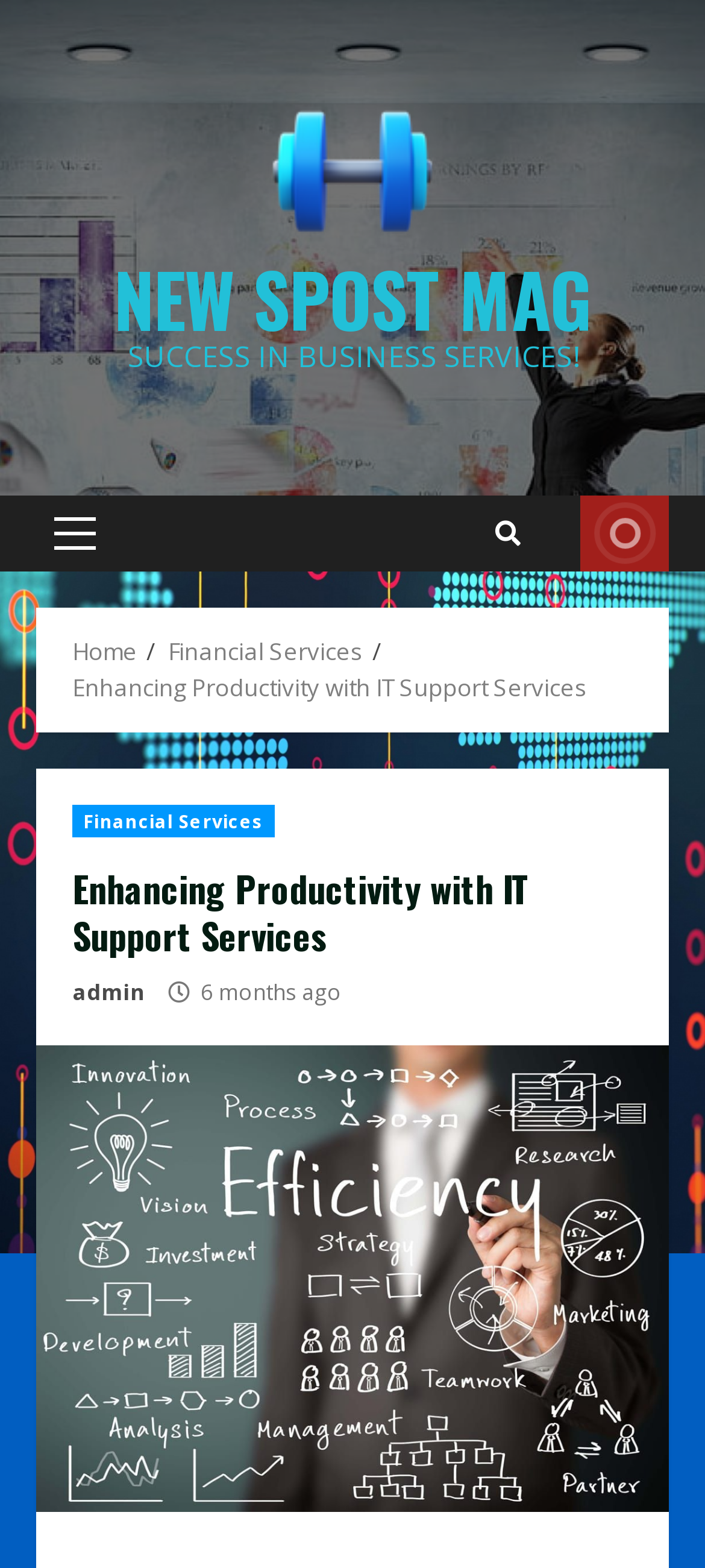How old is the article?
Use the image to answer the question with a single word or phrase.

6 months